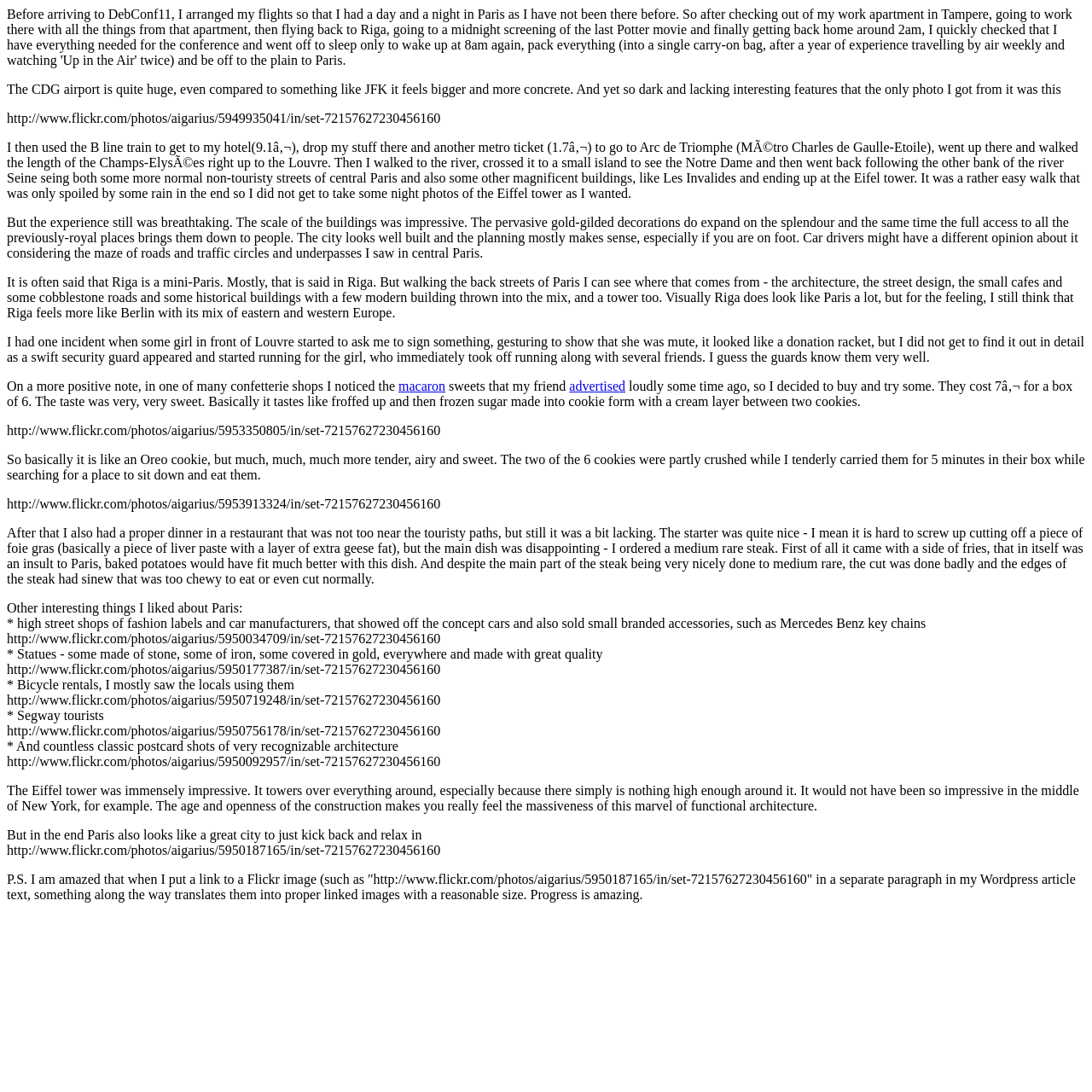Respond with a single word or phrase for the following question: 
How much did the author pay for a box of 6 macarons?

7€